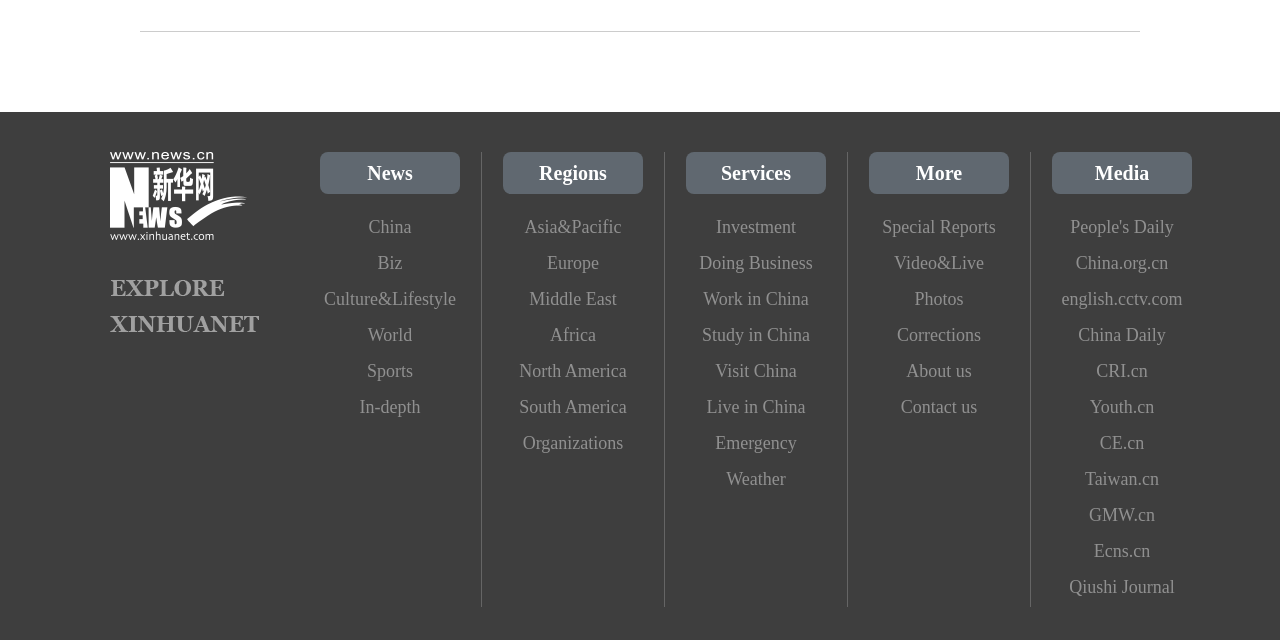Please look at the image and answer the question with a detailed explanation: What is the last link under the 'More' category?

The last link under the 'More' category is 'Corrections', which is a link element at the top right of the webpage.